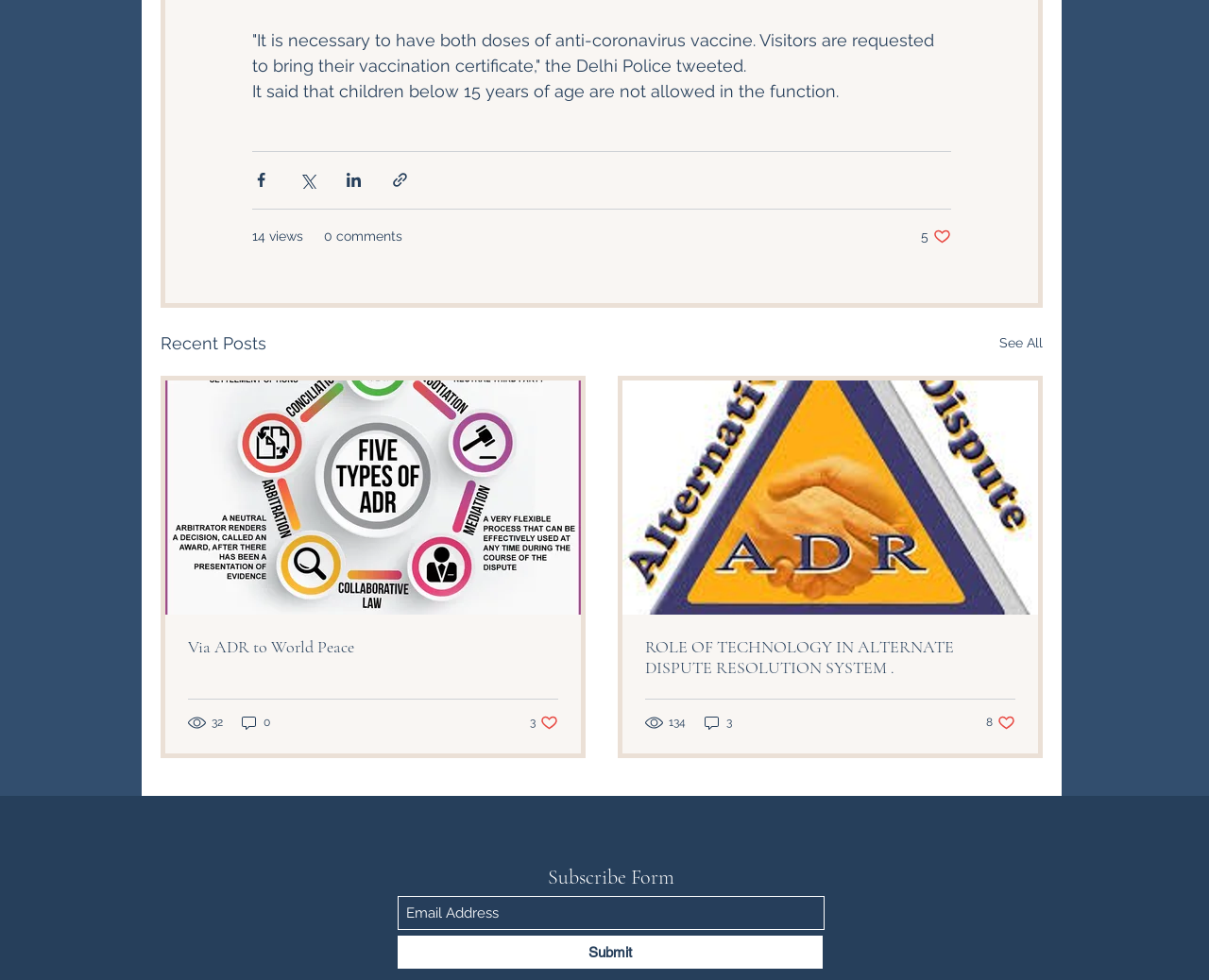How many likes does the first article have?
Refer to the image and offer an in-depth and detailed answer to the question.

The number of likes for the first article can be found below the article title, which is not specified, and it is 5 likes.